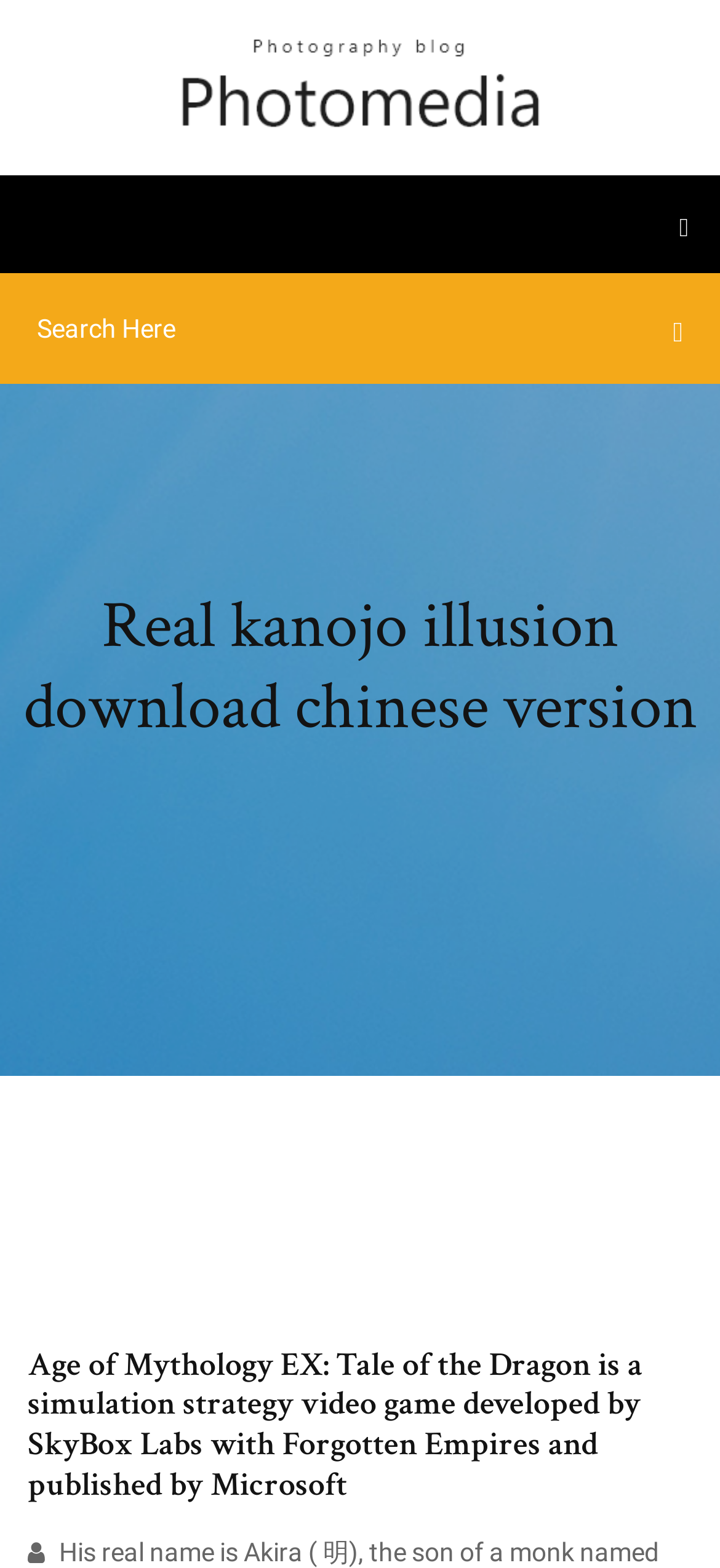Please answer the following query using a single word or phrase: 
What is the purpose of the textbox?

Search